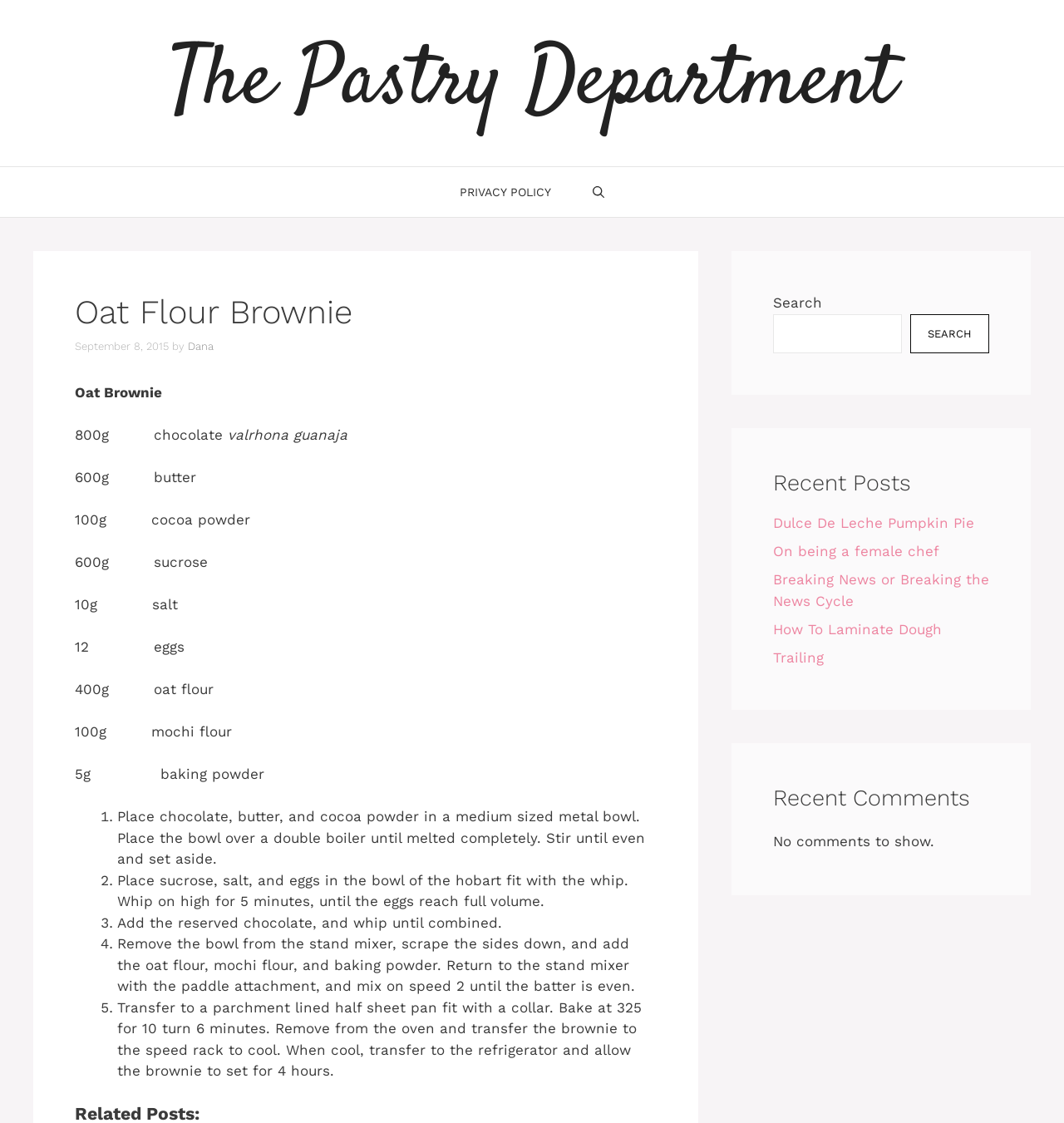What is the purpose of the double boiler?
Provide a detailed and well-explained answer to the question.

The purpose of the double boiler is mentioned in the first step of the recipe as 'Place the bowl over a double boiler until melted completely', indicating that the double boiler is used to melt the chocolate.